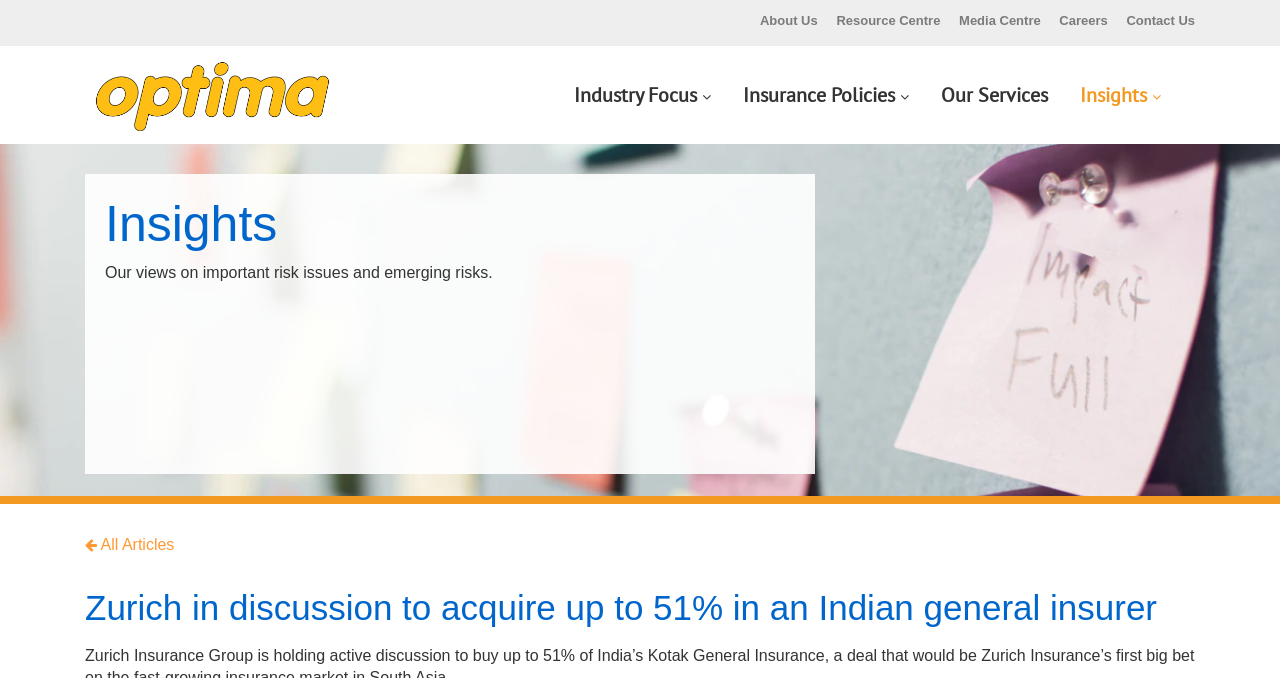Identify the bounding box of the HTML element described here: "Careers". Provide the coordinates as four float numbers between 0 and 1: [left, top, right, bottom].

[0.828, 0.019, 0.865, 0.041]